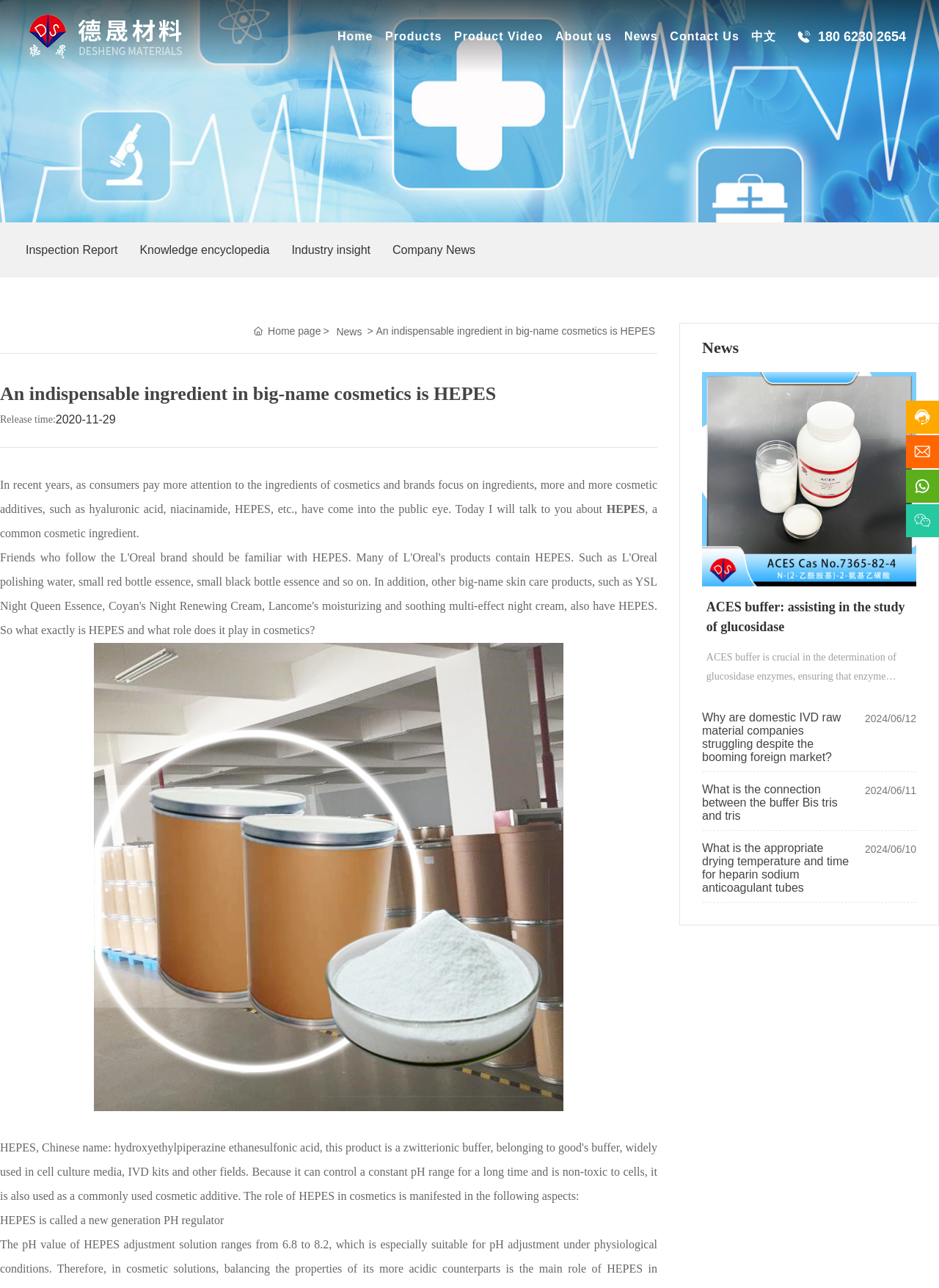Given the description "Chromogenic substrate reagents", determine the bounding box of the corresponding UI element.

[0.411, 0.099, 0.593, 0.109]